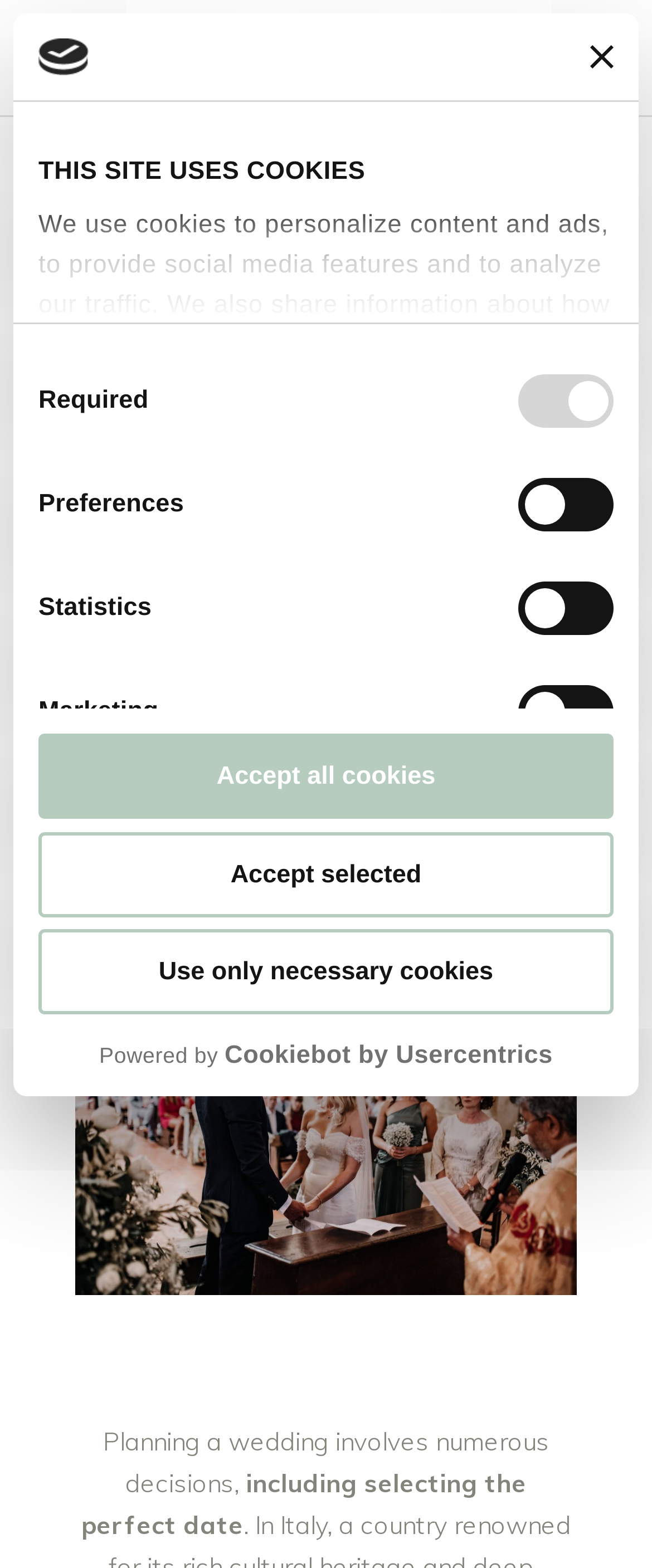Answer the question briefly using a single word or phrase: 
How many links are in the top navigation menu?

4